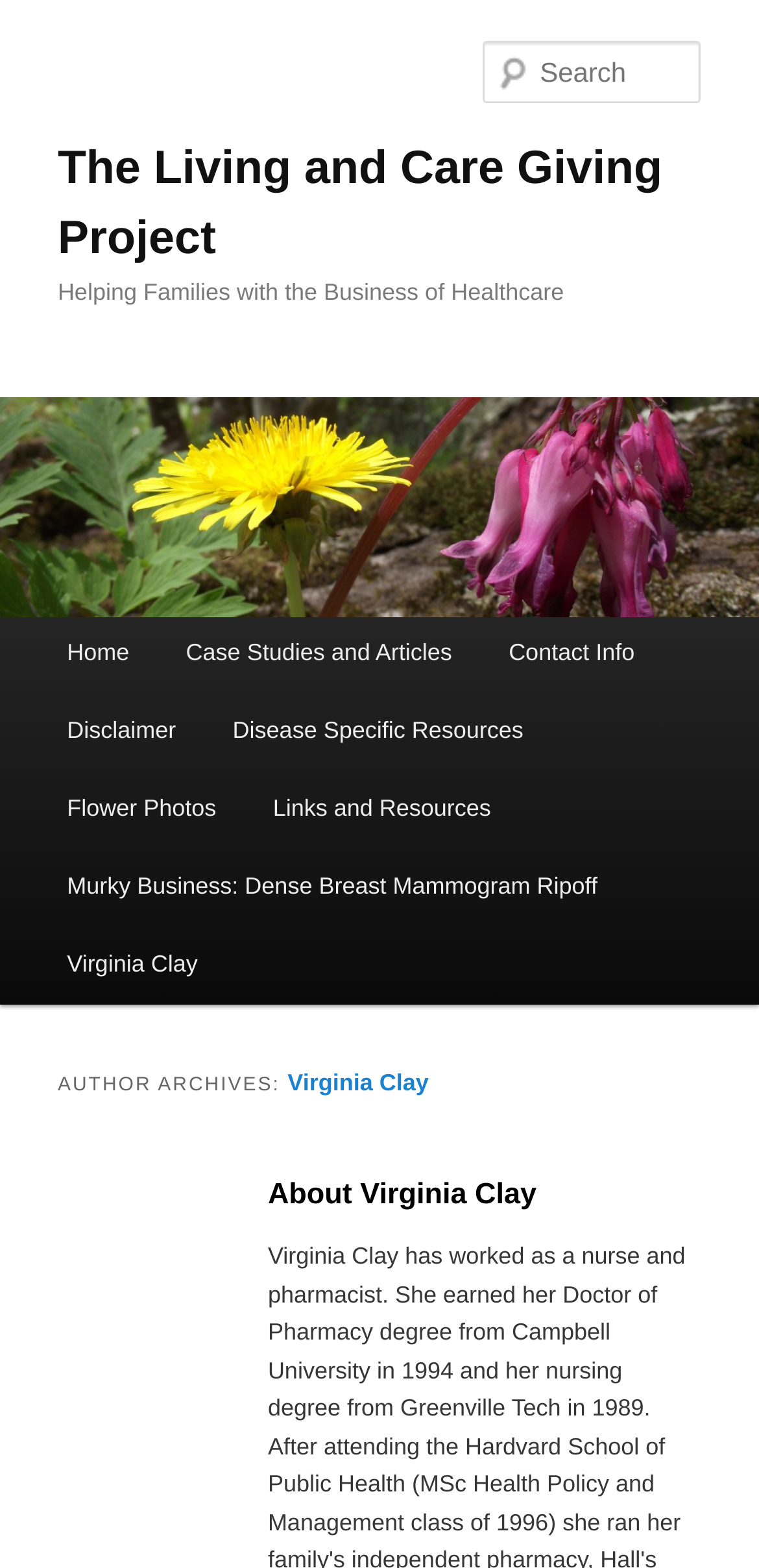Given the description "Click here for more information.", determine the bounding box of the corresponding UI element.

None